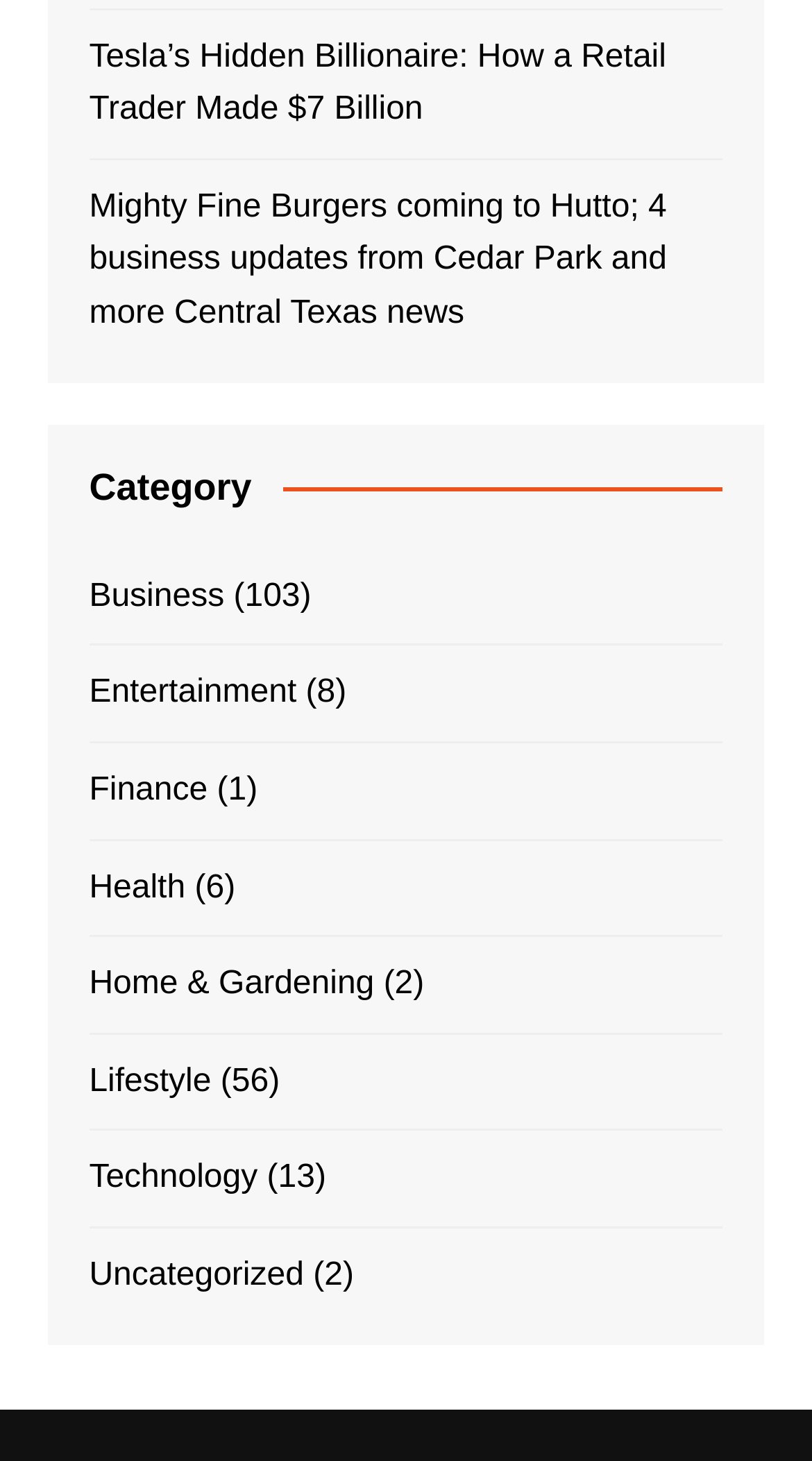What is the last category listed?
Based on the image, give a concise answer in the form of a single word or short phrase.

Uncategorized